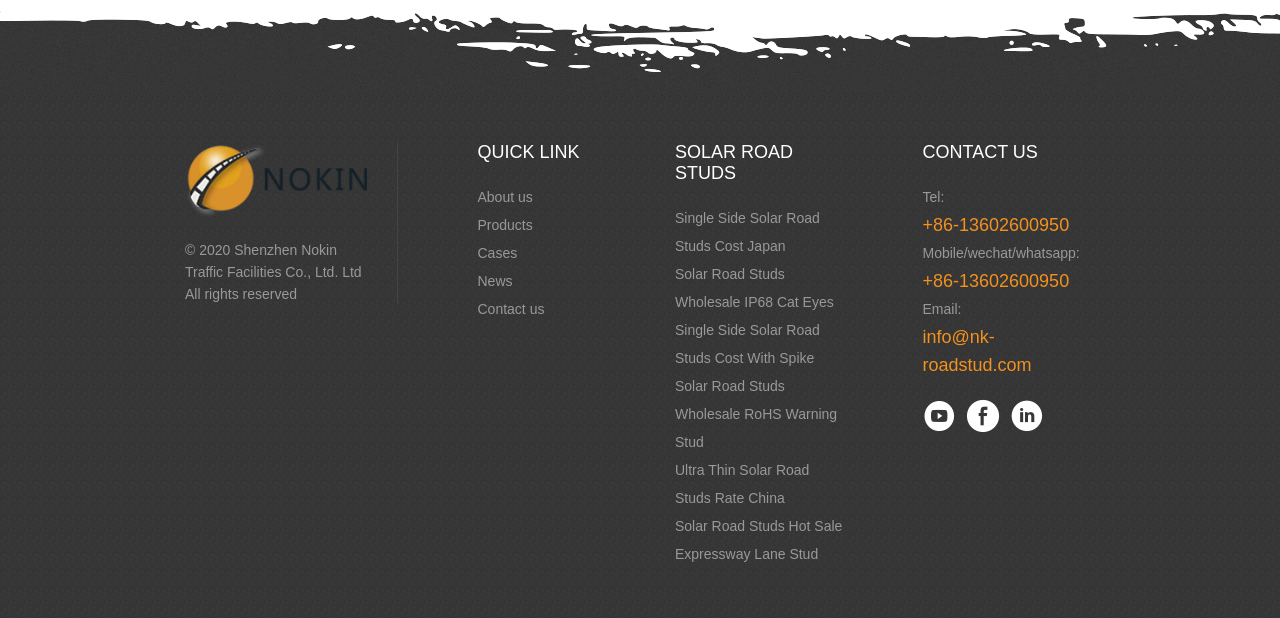Determine the bounding box coordinates of the region that needs to be clicked to achieve the task: "Send an email to info@nk-roadstud.com".

[0.721, 0.523, 0.848, 0.613]